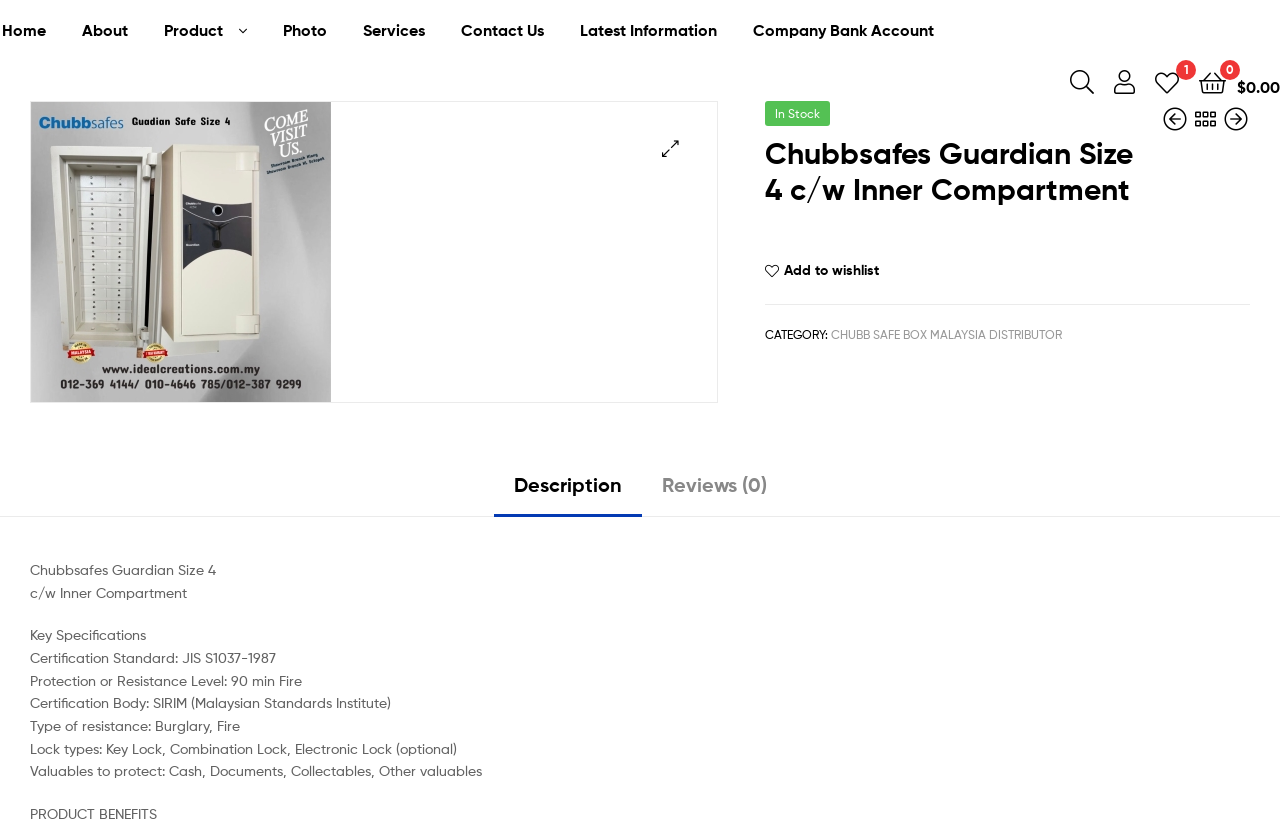Kindly determine the bounding box coordinates for the clickable area to achieve the given instruction: "Click on the 'About' link".

[0.052, 0.0, 0.112, 0.074]